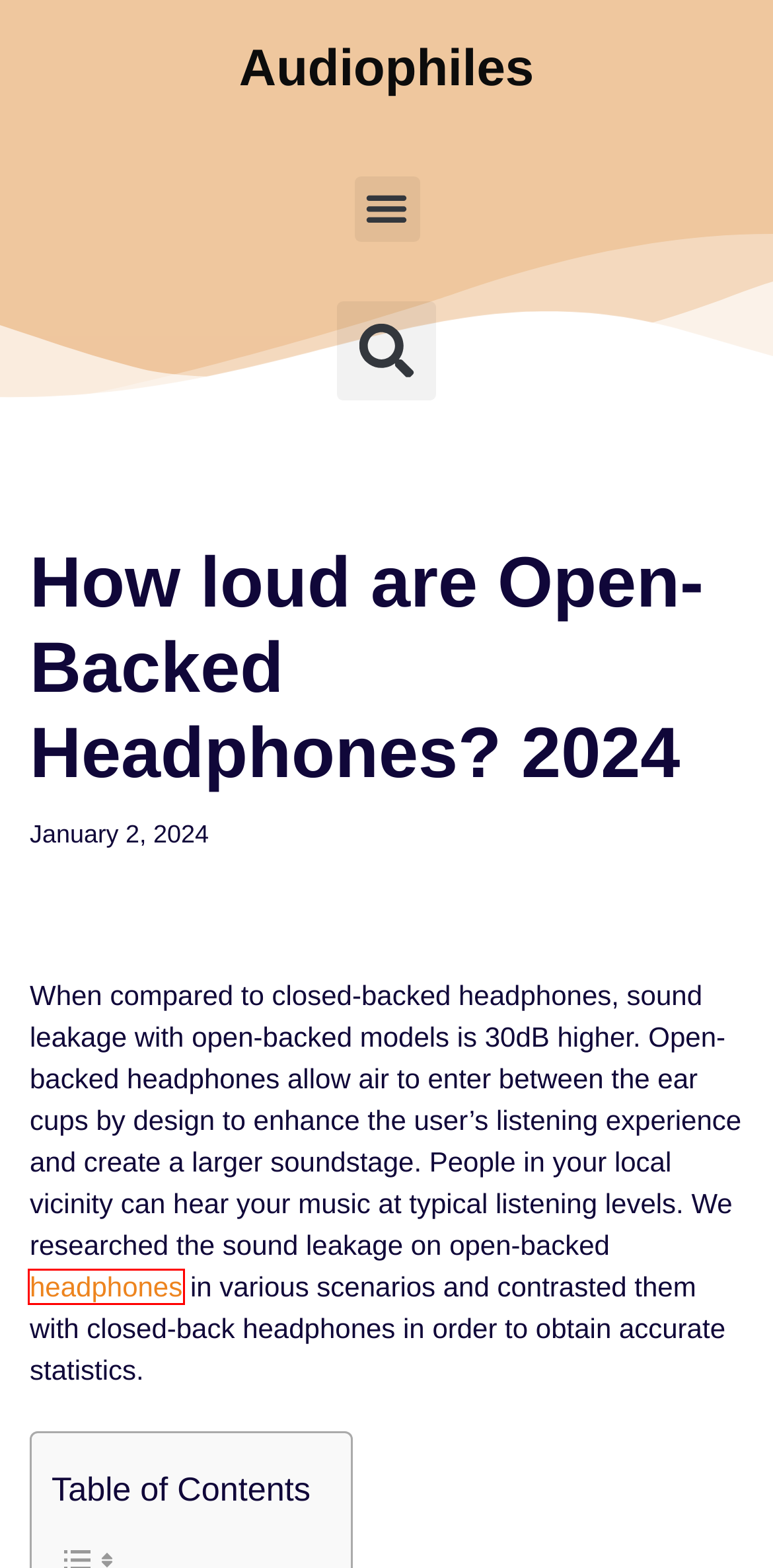Given a webpage screenshot with a red bounding box around a UI element, choose the webpage description that best matches the new webpage after clicking the element within the bounding box. Here are the candidates:
A. Drums - Audiophiles
B. Microphones - Audiophiles
C. Studio - Audiophiles
D. Audiophiles
E. Synths - Audiophiles
F. Best Audio-Technica Headphones 2024 - Audiophiles
G. Headphones - Audiophiles
H. Speakers - Audiophiles

G